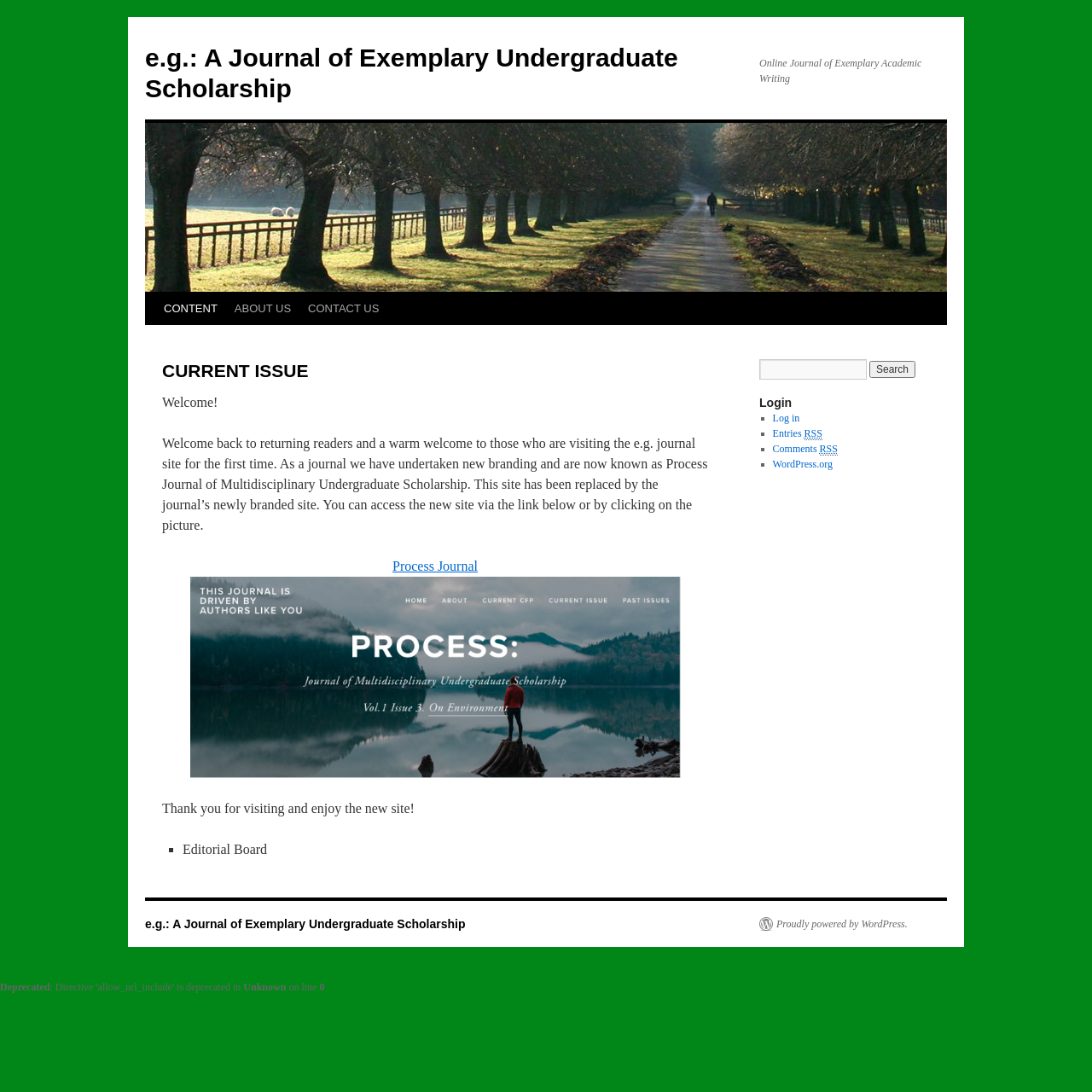What is the relationship between the image 'Screen Shot 2017-11-07 at 2.39.25 PM' and the link 'Process Journal'?
With the help of the image, please provide a detailed response to the question.

The image 'Screen Shot 2017-11-07 at 2.39.25 PM' is located next to the link 'Process Journal', and its presence suggests that it is related to the new site. The fact that the image is a link suggests that it can be clicked to access the new site, which is further supported by the text that mentions the new site can be accessed via the link or by clicking on the picture.